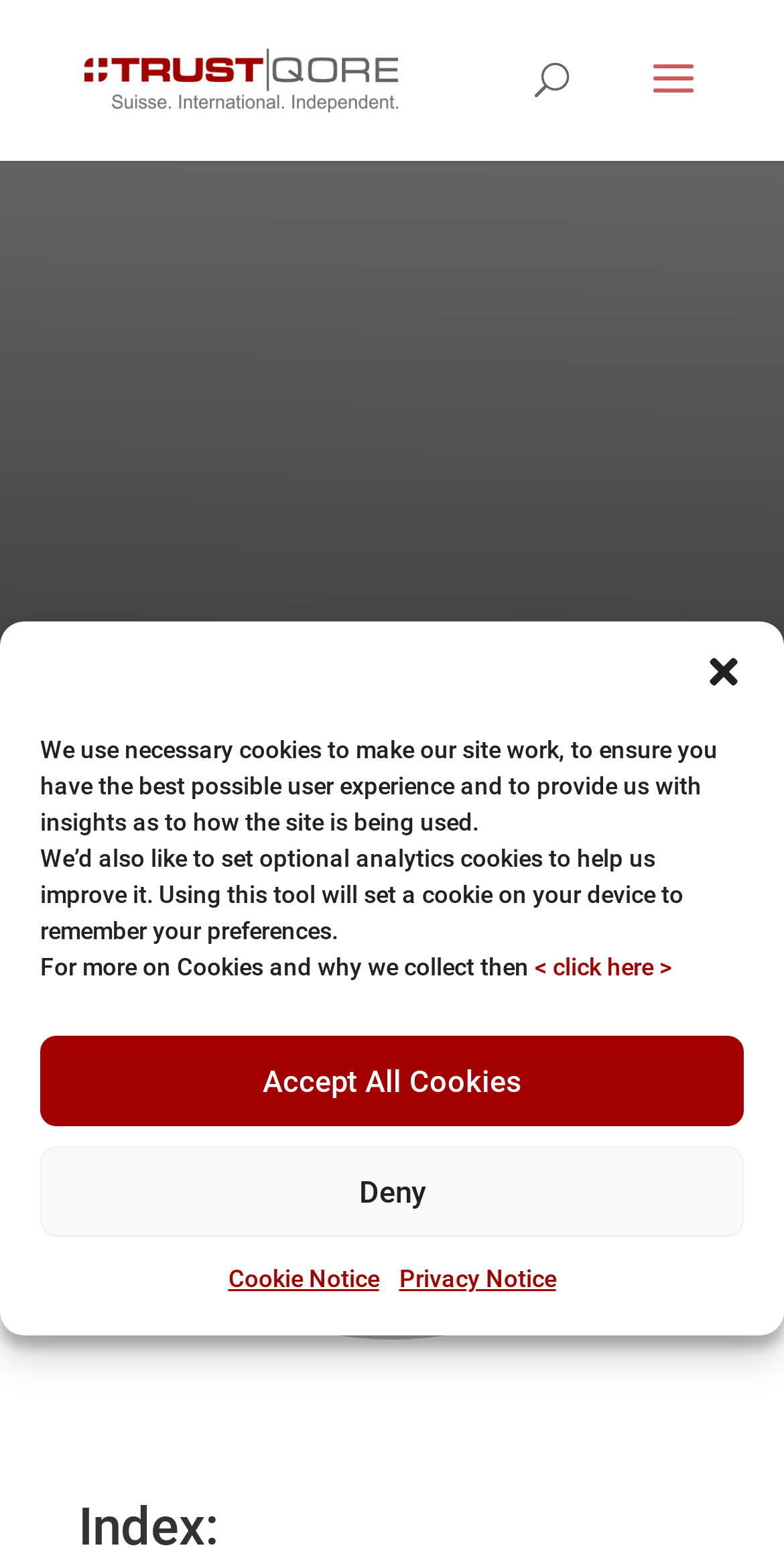Bounding box coordinates must be specified in the format (top-left x, top-left y, bottom-right x, bottom-right y). All values should be floating point numbers between 0 and 1. What are the bounding box coordinates of the UI element described as: Accept All Cookies

[0.051, 0.662, 0.949, 0.72]